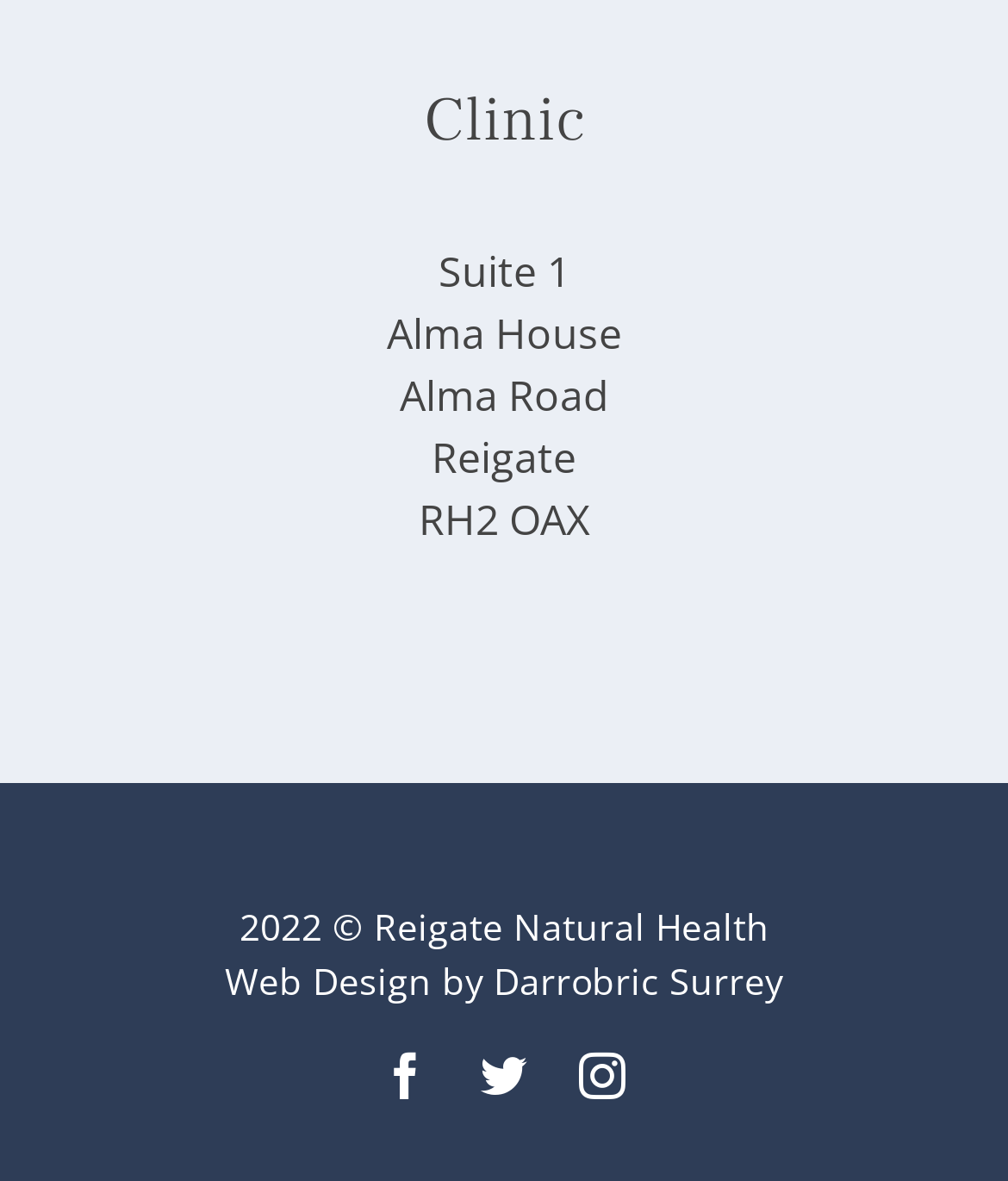From the details in the image, provide a thorough response to the question: What is the clinic's address?

I found the clinic's address by looking at the static text elements at the top of the page, which provide the address in a hierarchical structure. The address is composed of several parts: 'Alma House' on Alma Road, in Reigate, with the postcode RH2 OAX.